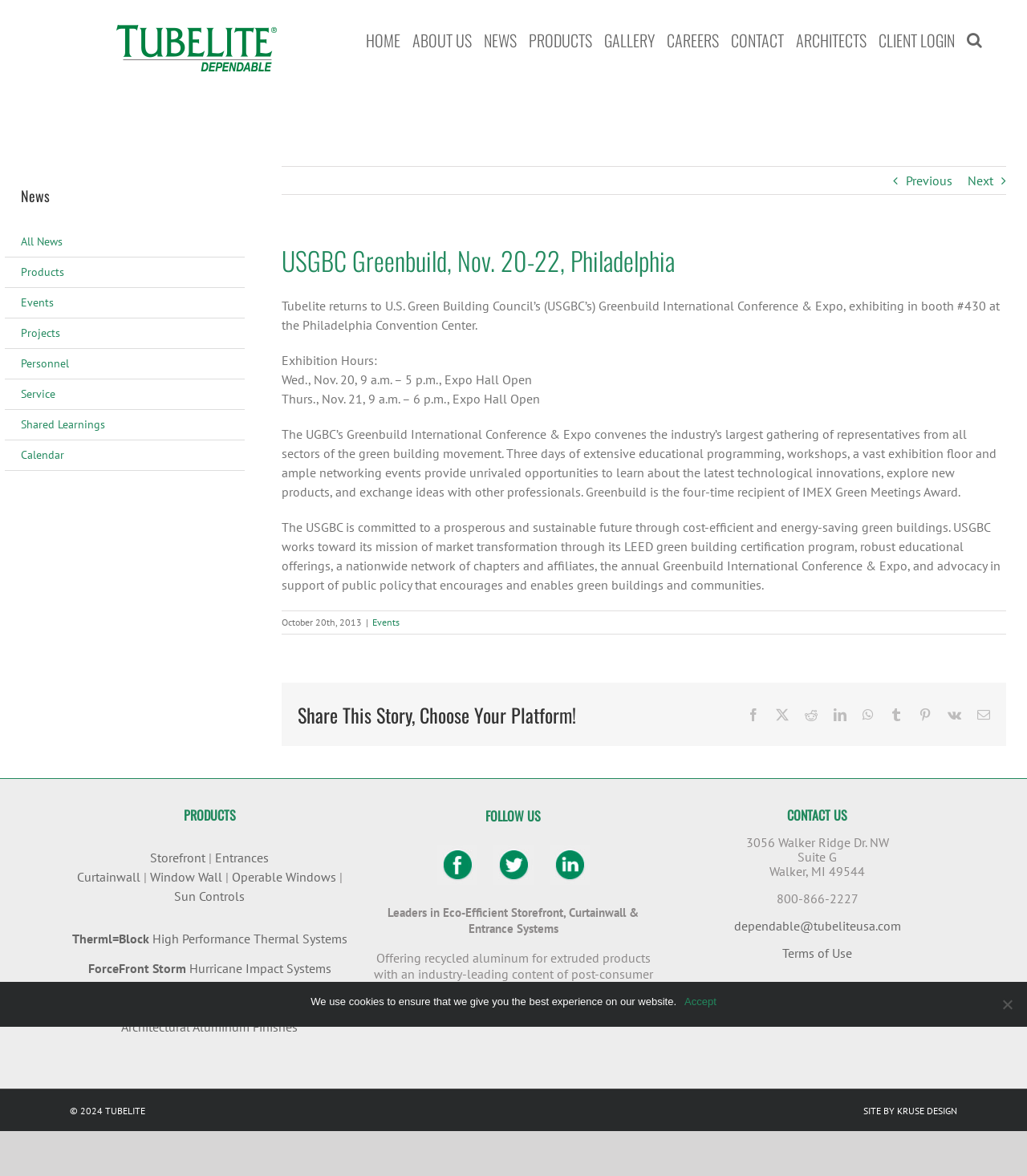What is the name of the conference?
Analyze the screenshot and provide a detailed answer to the question.

I found the answer by looking at the article heading 'USGBC Greenbuild, Nov. 20-22, Philadelphia' and the text 'Tubelite returns to U.S. Green Building Council’s (USGBC’s) Greenbuild International Conference & Expo, exhibiting in booth #430 at the Philadelphia Convention Center.' which mentions the name of the conference.